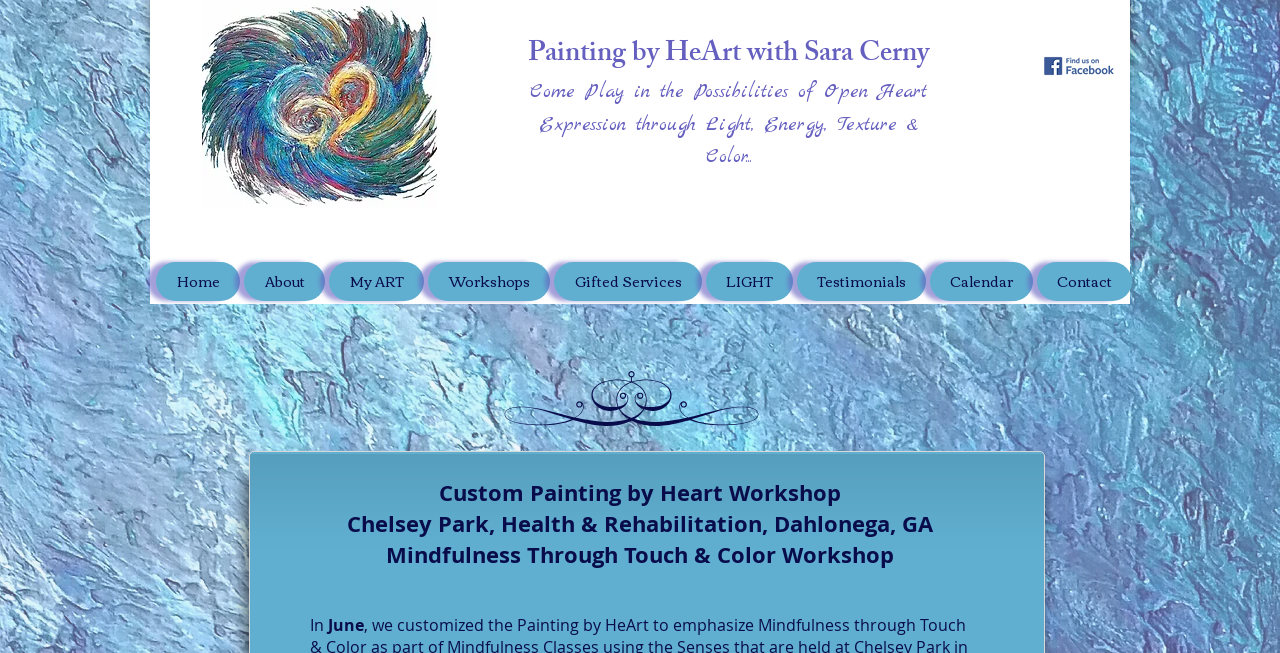Pinpoint the bounding box coordinates of the area that should be clicked to complete the following instruction: "Navigate to Home page". The coordinates must be given as four float numbers between 0 and 1, i.e., [left, top, right, bottom].

[0.122, 0.402, 0.188, 0.461]